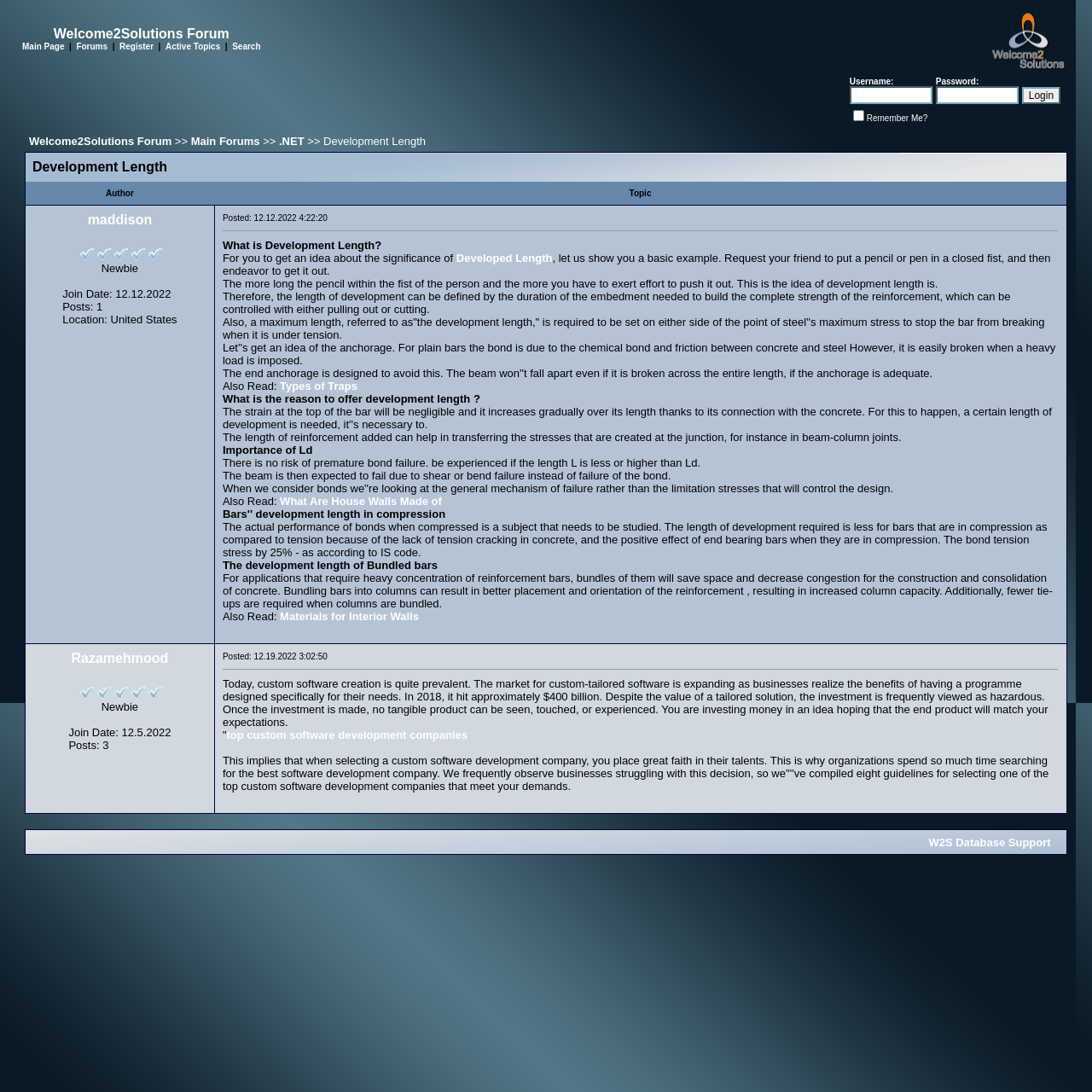Using the details in the image, give a detailed response to the question below:
What is the username of the author of the post?

I found the username by looking at the post content, where it says 'Posted by: maddison'.